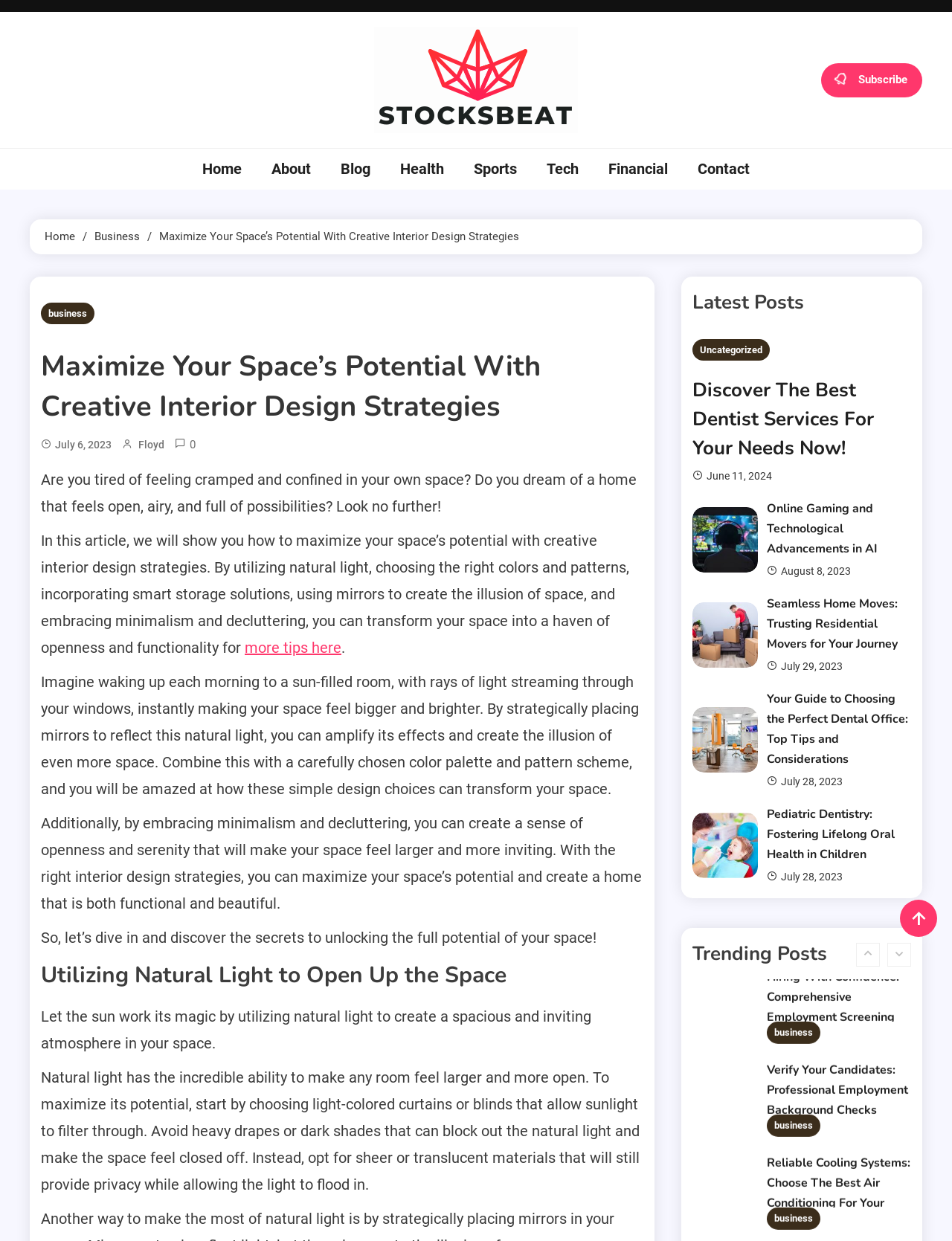Locate the bounding box coordinates of the area that needs to be clicked to fulfill the following instruction: "Subscribe to the newsletter". The coordinates should be in the format of four float numbers between 0 and 1, namely [left, top, right, bottom].

[0.862, 0.051, 0.969, 0.078]